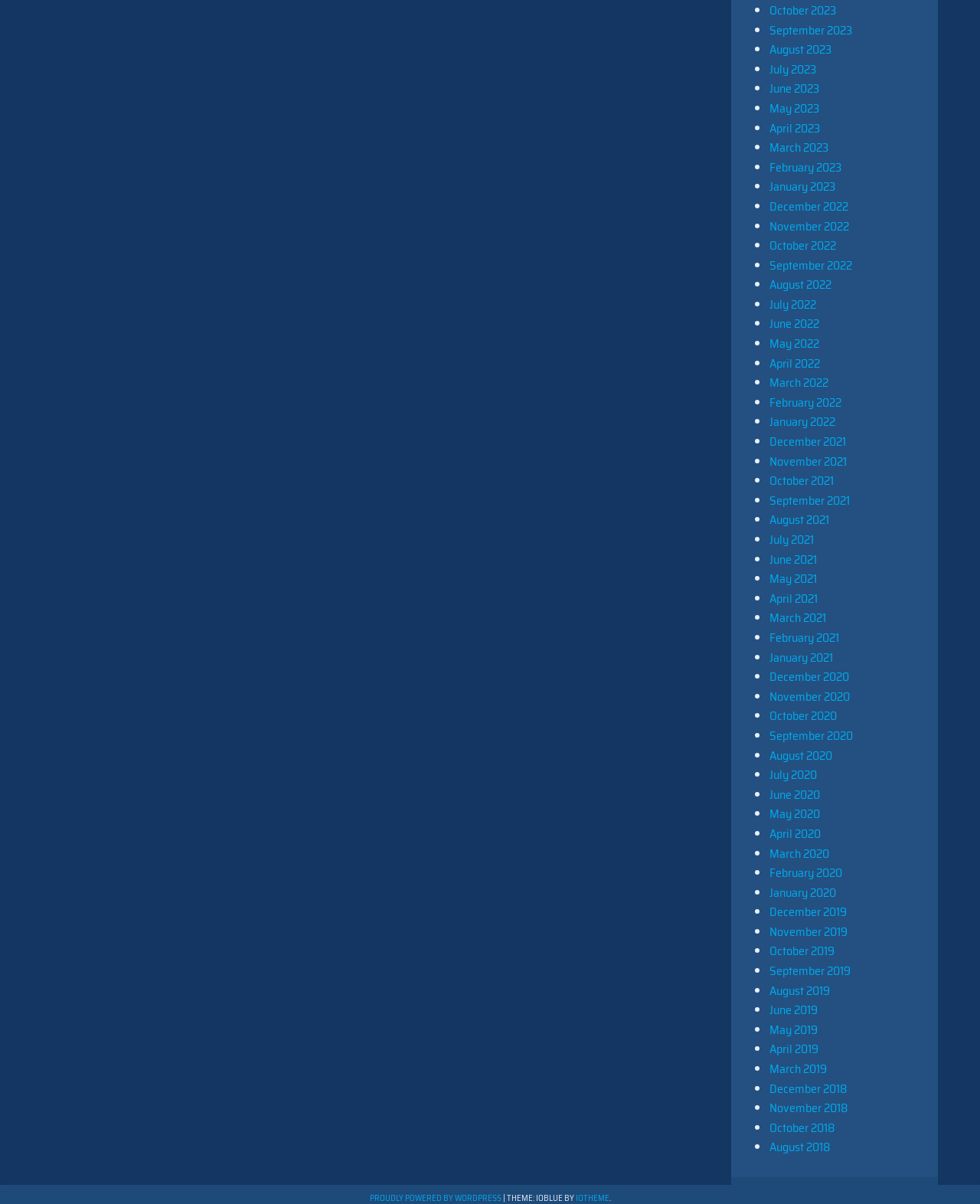Determine the bounding box coordinates of the clickable area required to perform the following instruction: "Click the ABOUT US link". The coordinates should be represented as four float numbers between 0 and 1: [left, top, right, bottom].

None